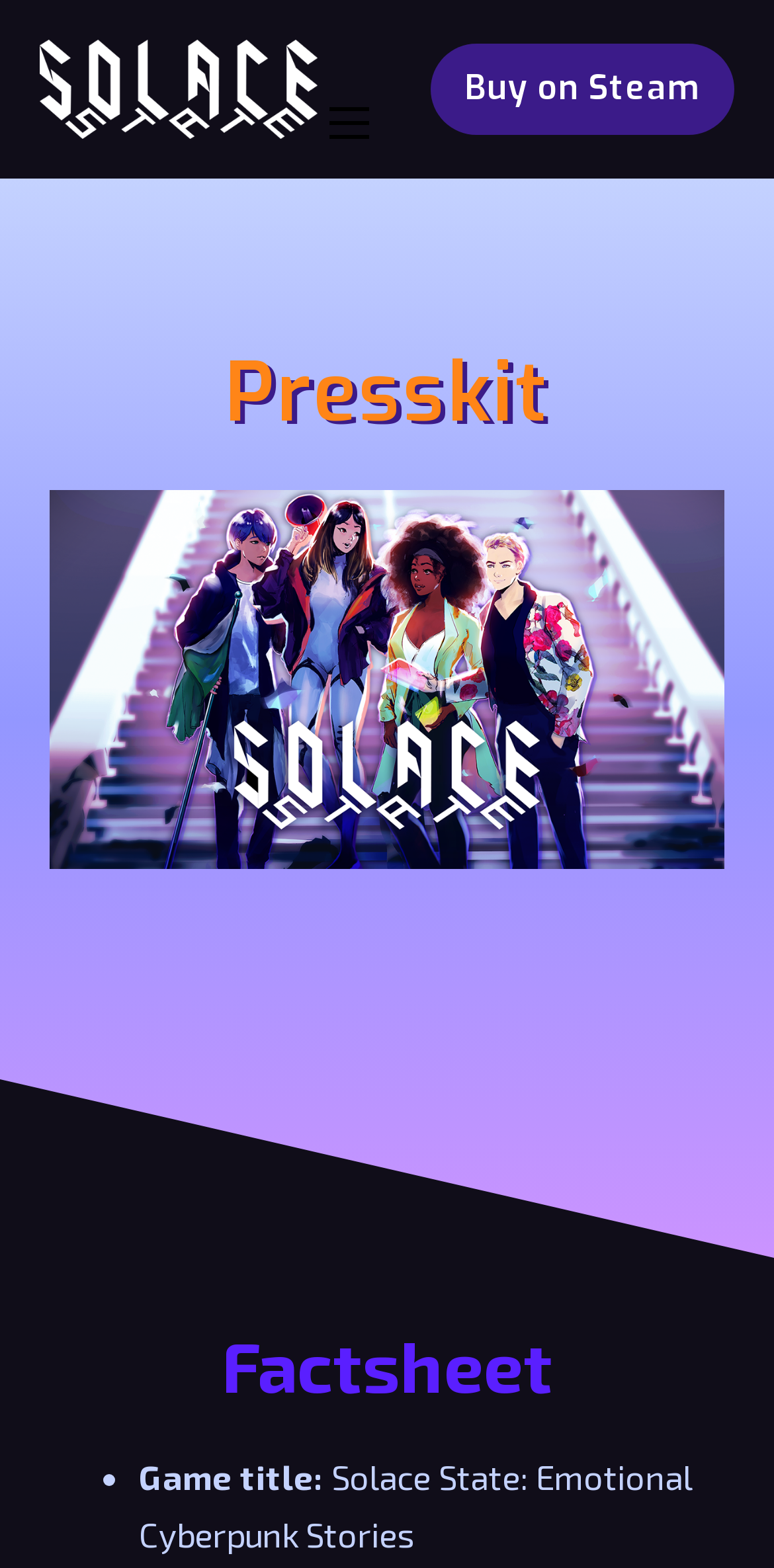What is the text on the top-left link?
Using the visual information, reply with a single word or short phrase.

Solace State